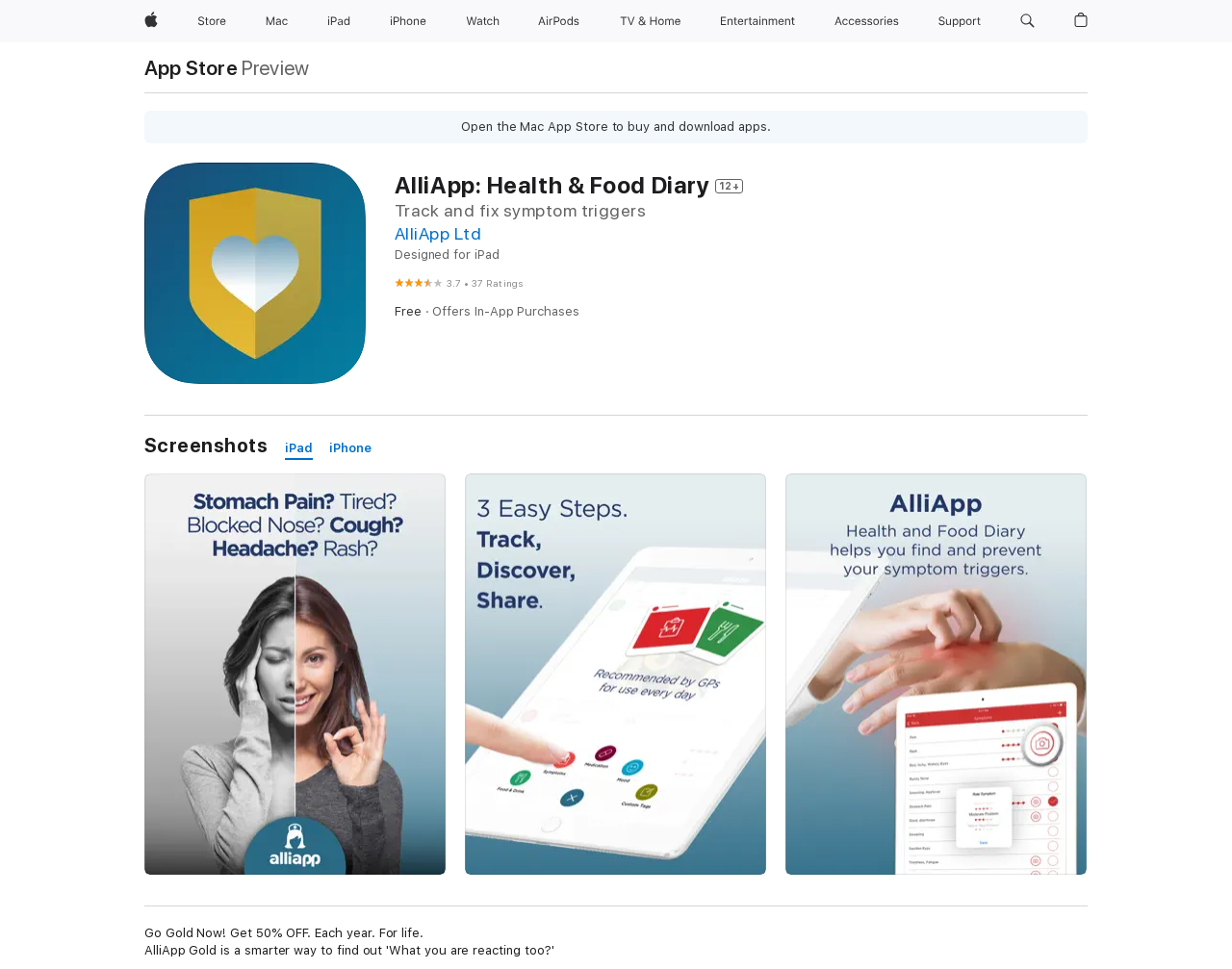Please determine the bounding box coordinates of the area that needs to be clicked to complete this task: 'Search apple.com'. The coordinates must be four float numbers between 0 and 1, formatted as [left, top, right, bottom].

[0.822, 0.0, 0.846, 0.044]